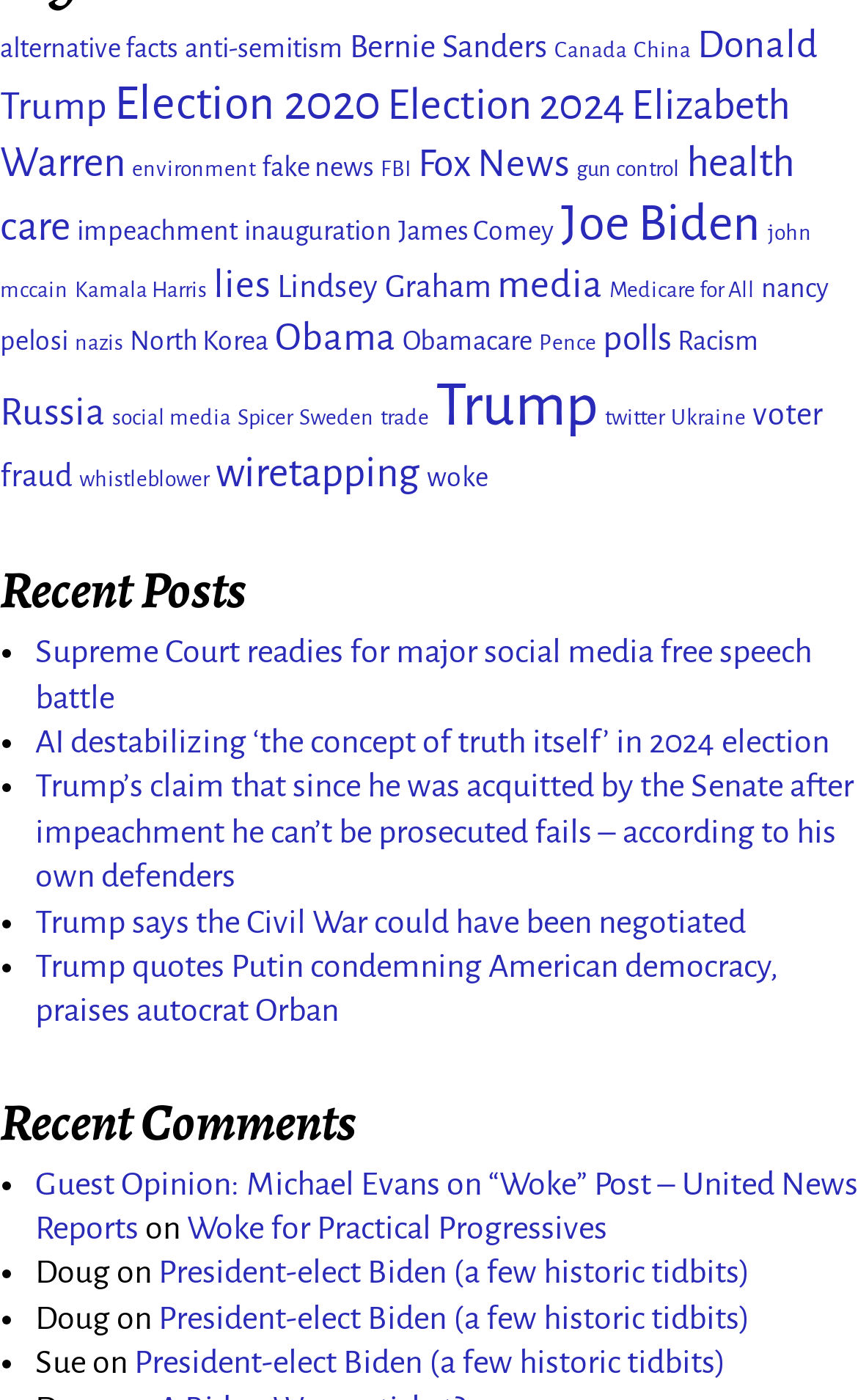Please use the details from the image to answer the following question comprehensively:
How many comments are there under 'Recent Comments'?

I counted the number of comments under the 'Recent Comments' heading, which are separated by list markers. There are 4 comments in total.